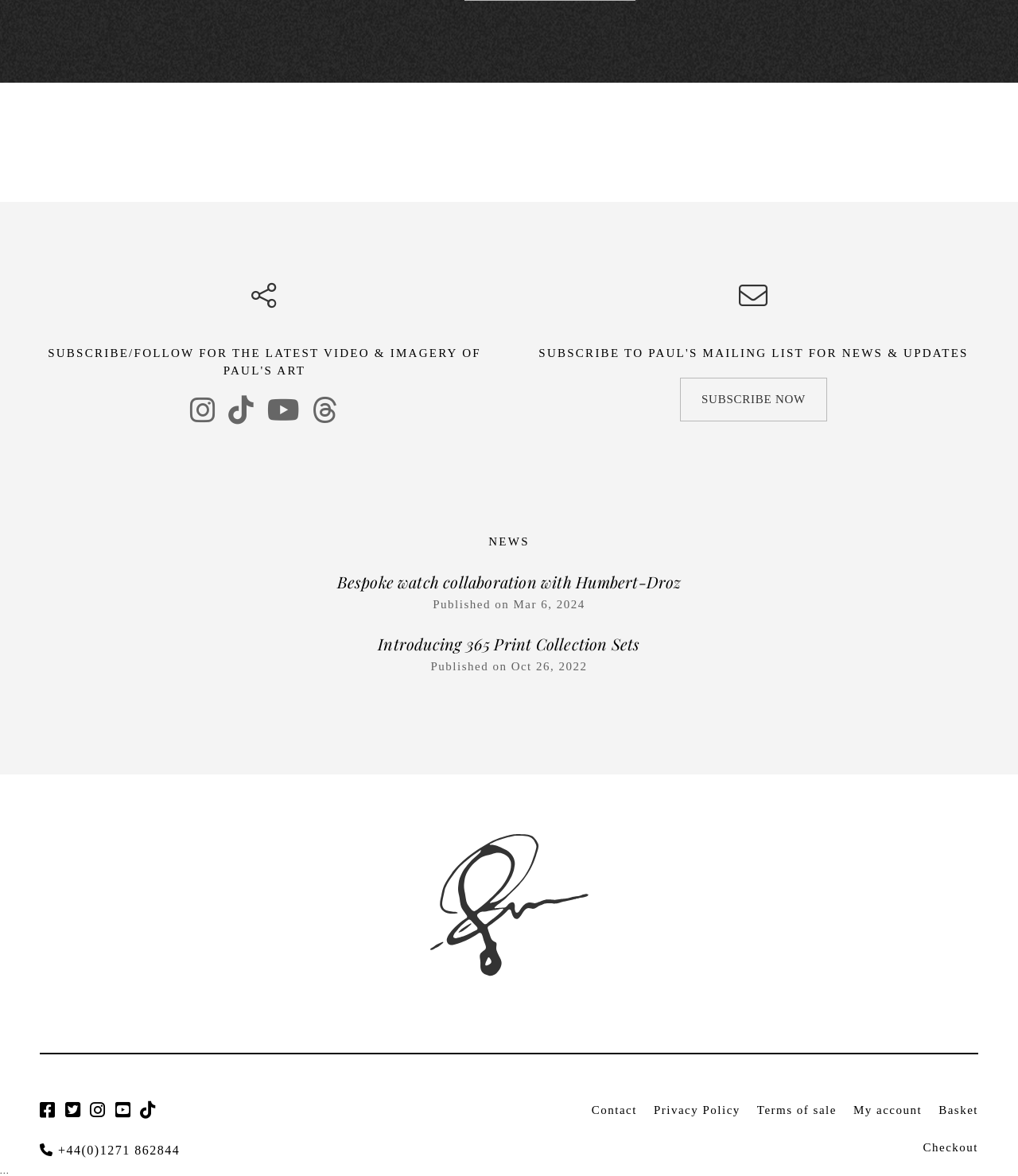Locate the bounding box coordinates of the clickable area to execute the instruction: "Check out Paul's videos on YouTube". Provide the coordinates as four float numbers between 0 and 1, represented as [left, top, right, bottom].

[0.262, 0.314, 0.296, 0.326]